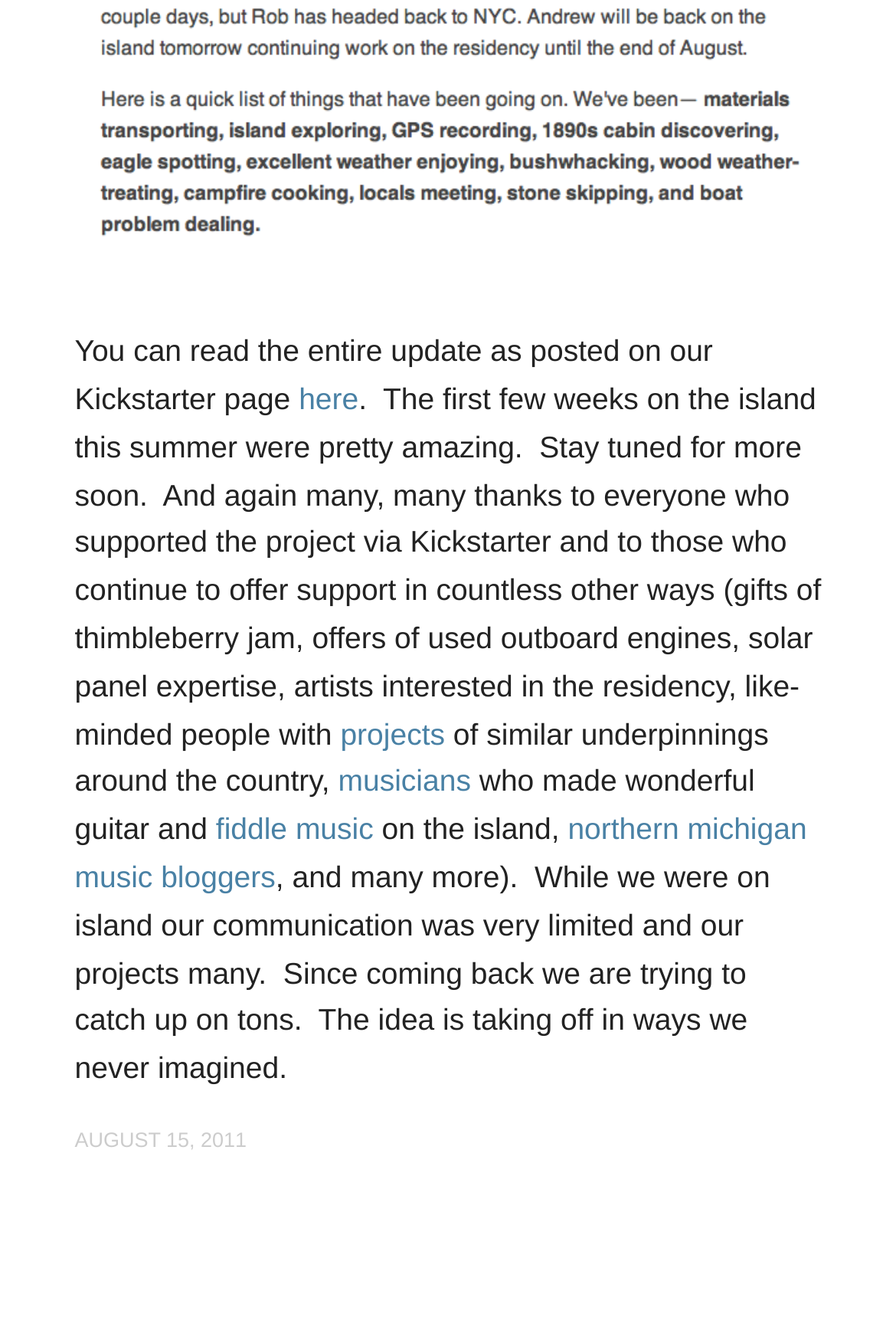Find the coordinates for the bounding box of the element with this description: "musicians".

[0.377, 0.57, 0.526, 0.596]